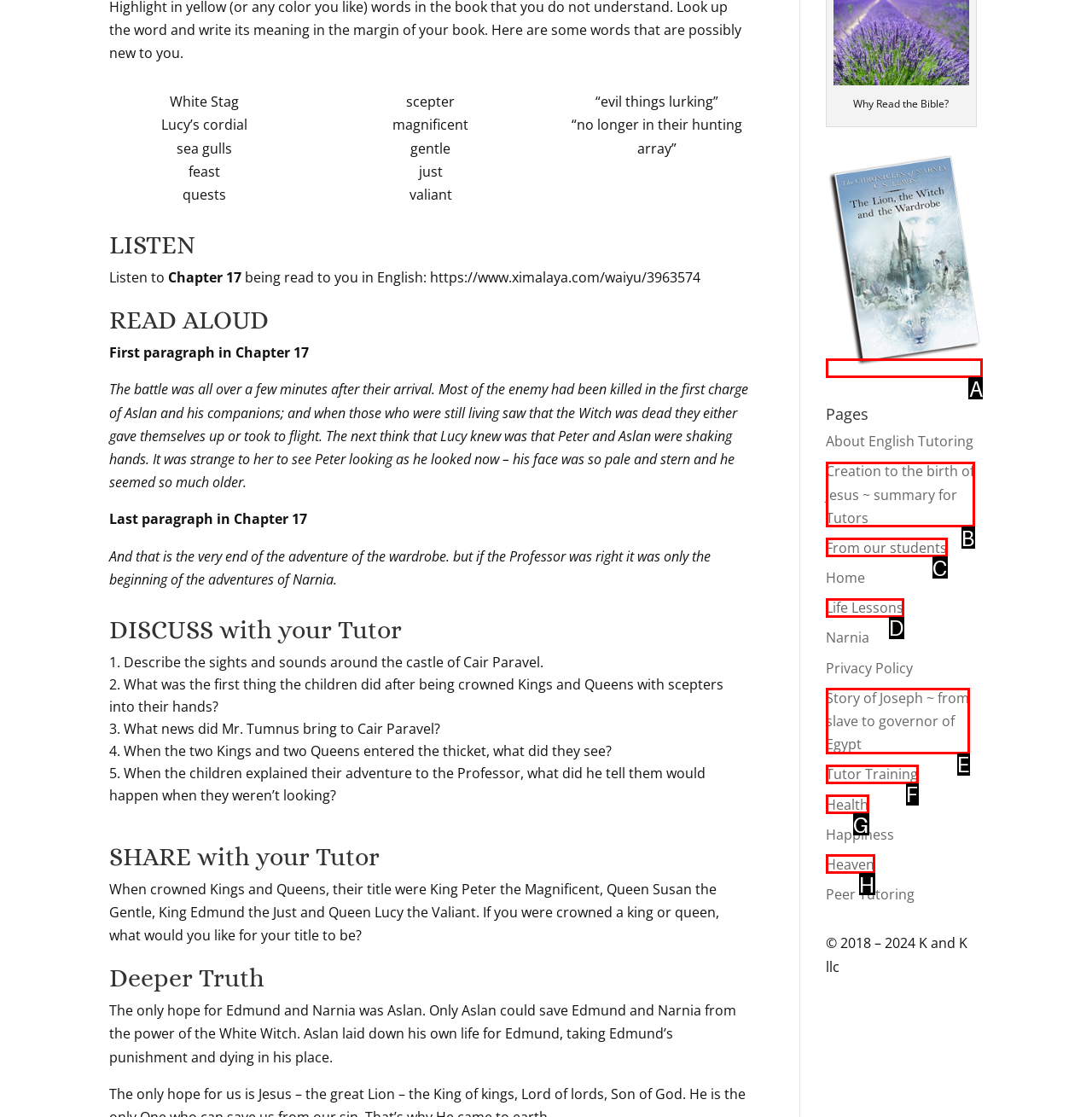With the description: Heaven, find the option that corresponds most closely and answer with its letter directly.

H